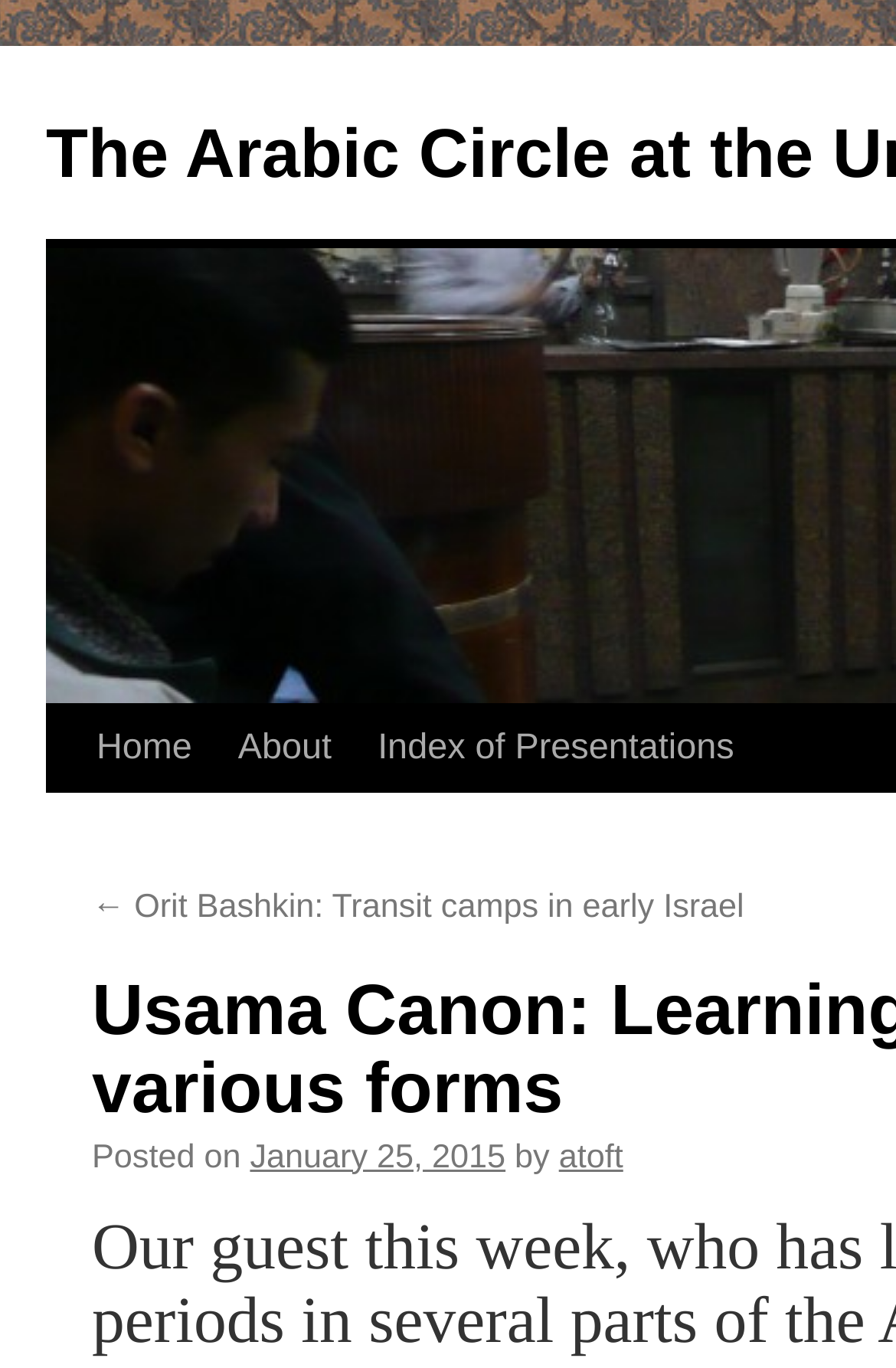Please determine the bounding box coordinates of the element to click on in order to accomplish the following task: "view presentation posted on January 25, 2015". Ensure the coordinates are four float numbers ranging from 0 to 1, i.e., [left, top, right, bottom].

[0.279, 0.832, 0.564, 0.859]